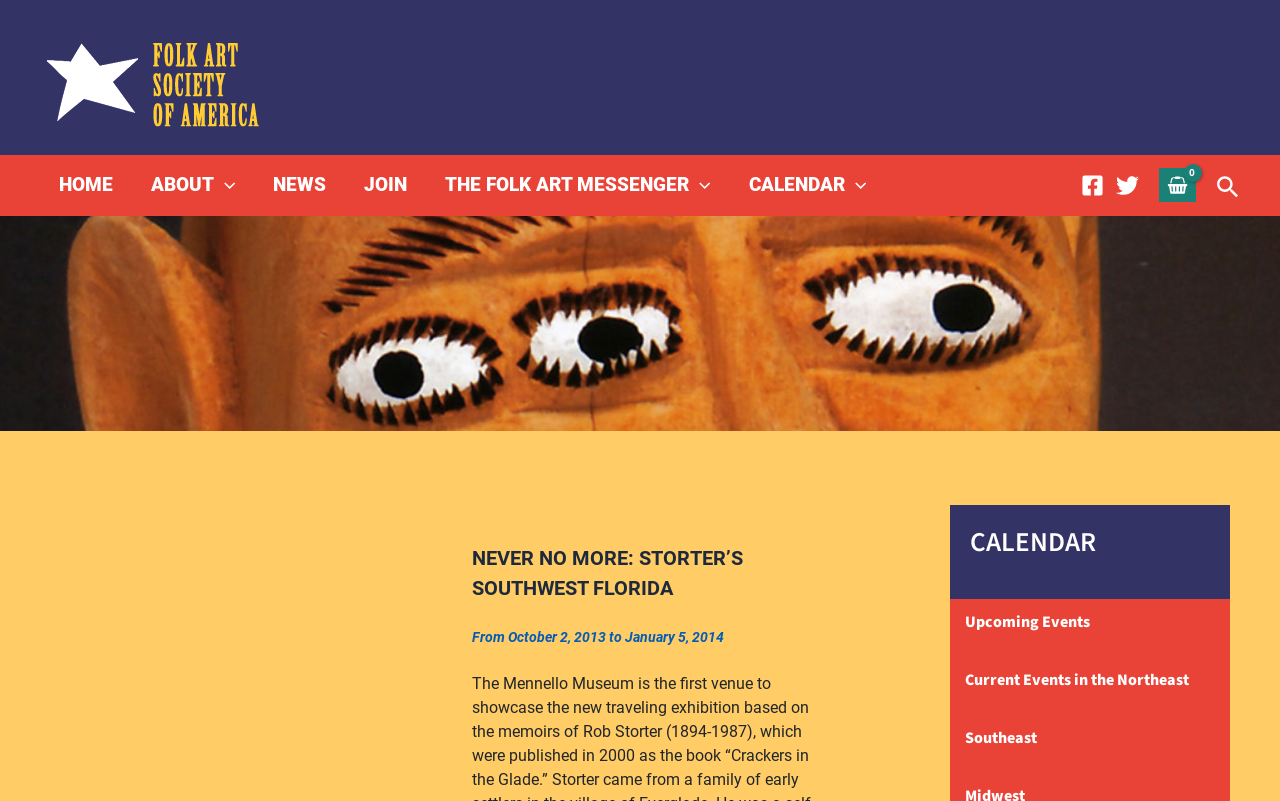Can you specify the bounding box coordinates of the area that needs to be clicked to fulfill the following instruction: "Click on the 'academia' link"?

None